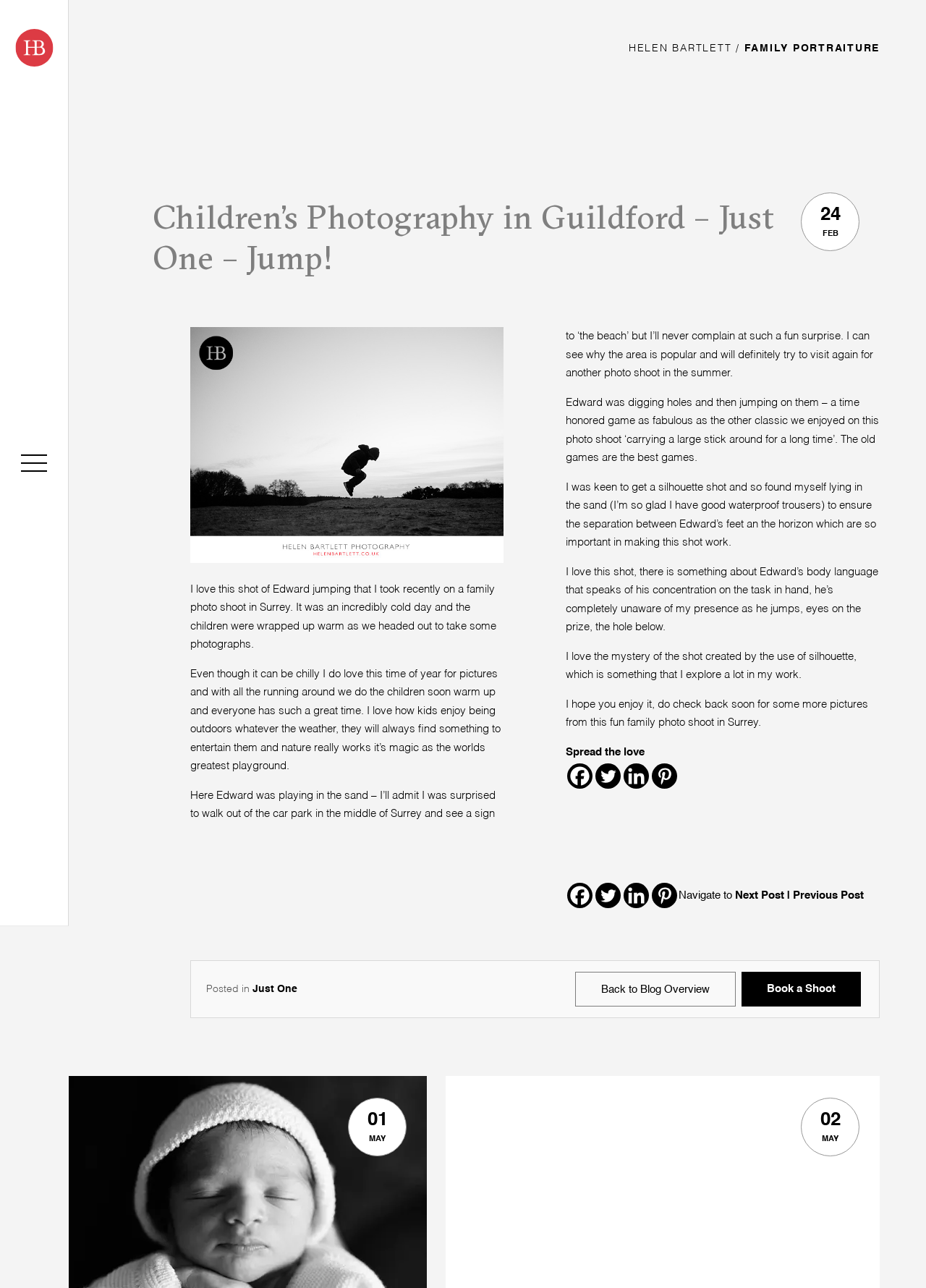What type of photography is featured on this webpage?
Answer with a single word or phrase by referring to the visual content.

Family photography